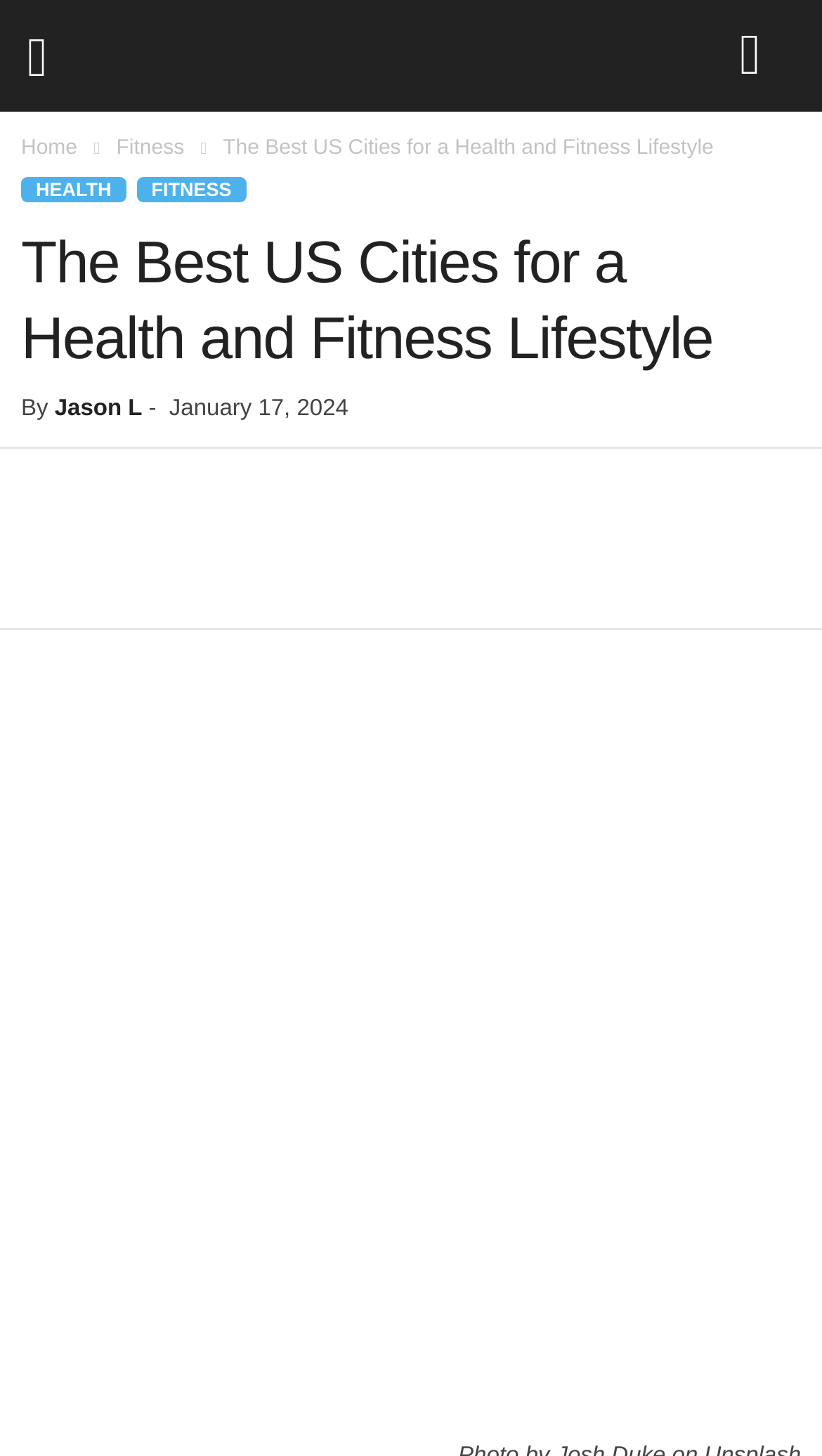Based on the element description: "Email", identify the UI element and provide its bounding box coordinates. Use four float numbers between 0 and 1, [left, top, right, bottom].

[0.262, 0.359, 0.364, 0.417]